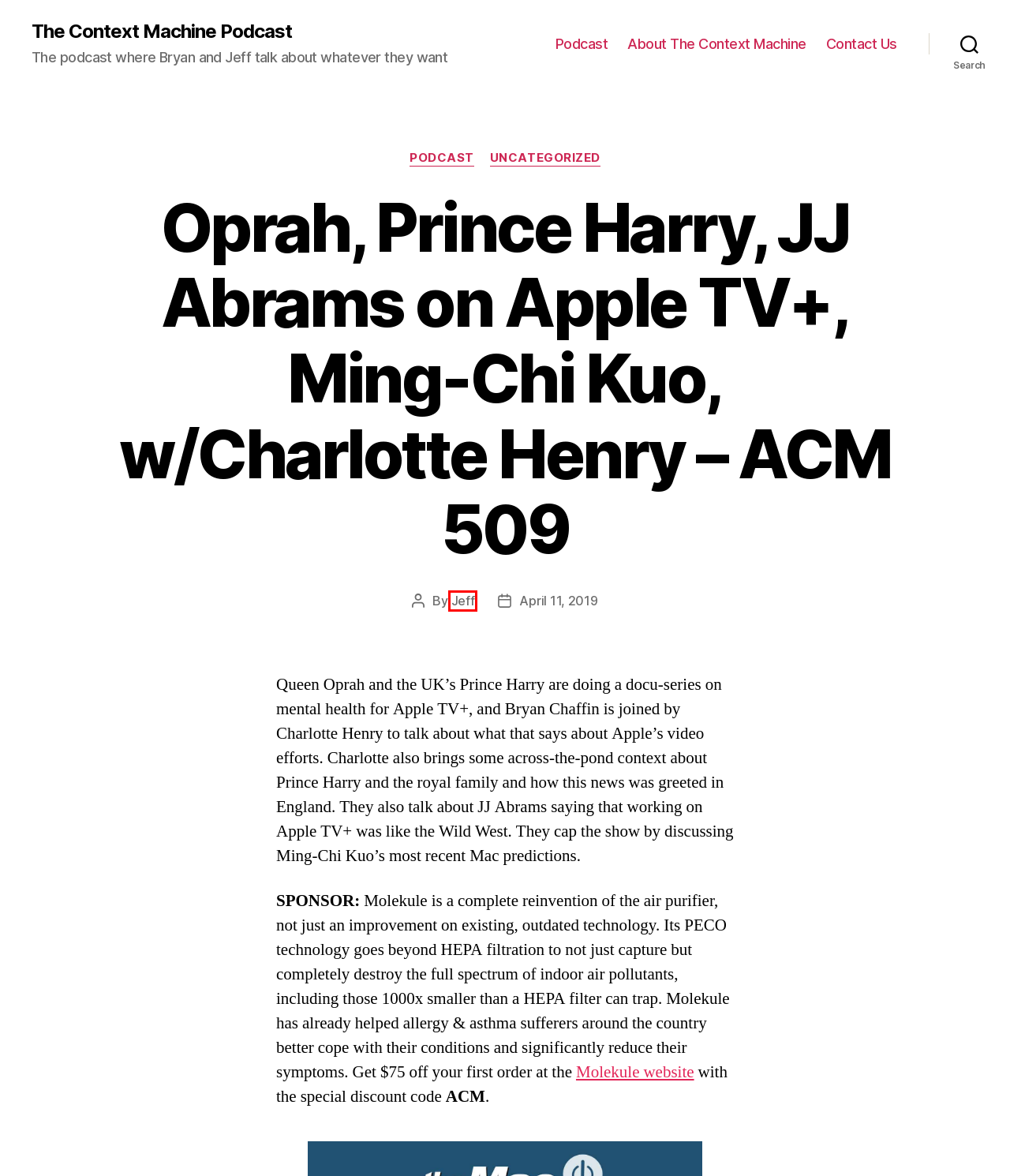Analyze the screenshot of a webpage that features a red rectangle bounding box. Pick the webpage description that best matches the new webpage you would see after clicking on the element within the red bounding box. Here are the candidates:
A. Podcast Archives - The Context Machine Podcast
B. Contact Us - The Context Machine Podcast
C. About The Context Machine - The Context Machine Podcast
D. Best Air Purifiers with HEPA | FDA-Cleared | MOLEKULE
E. The Context Machine Podcast - The Context Machine Podcast
F. Podcast - The Context Machine Podcast
G. Uncategorized Archives - The Context Machine Podcast
H. Jeff, Author at The Context Machine Podcast

H